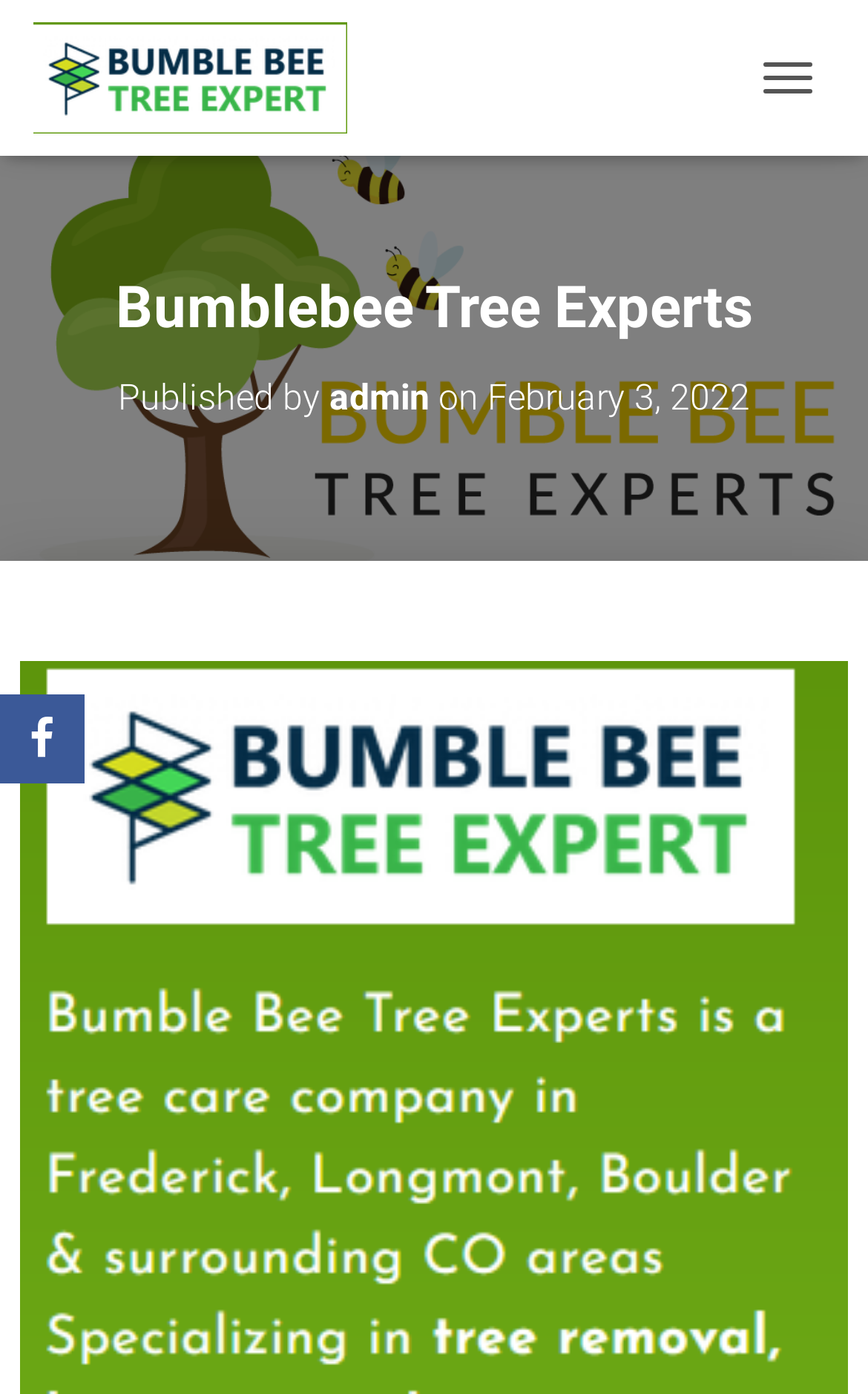Determine the bounding box coordinates for the UI element matching this description: "title="Bumblebee Tree Expert Colorado"".

[0.038, 0.016, 0.439, 0.096]